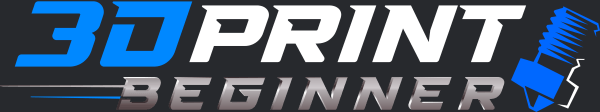Convey all the details present in the image.

The image features the logo of "3D Print Beginner," characterized by its bold typography and vibrant colors. The text "3D PRINT" stands out prominently in a striking blue, while the word "BEGINNER" is rendered in a metallic gray, suggesting accessibility and encouragement for novice enthusiasts in the realm of 3D printing. The design is set against a dark background, enhancing the contrast and visibility of the text. This logo represents a platform dedicated to helping newcomers navigate the complexities of 3D printing through guides, tips, and resources.